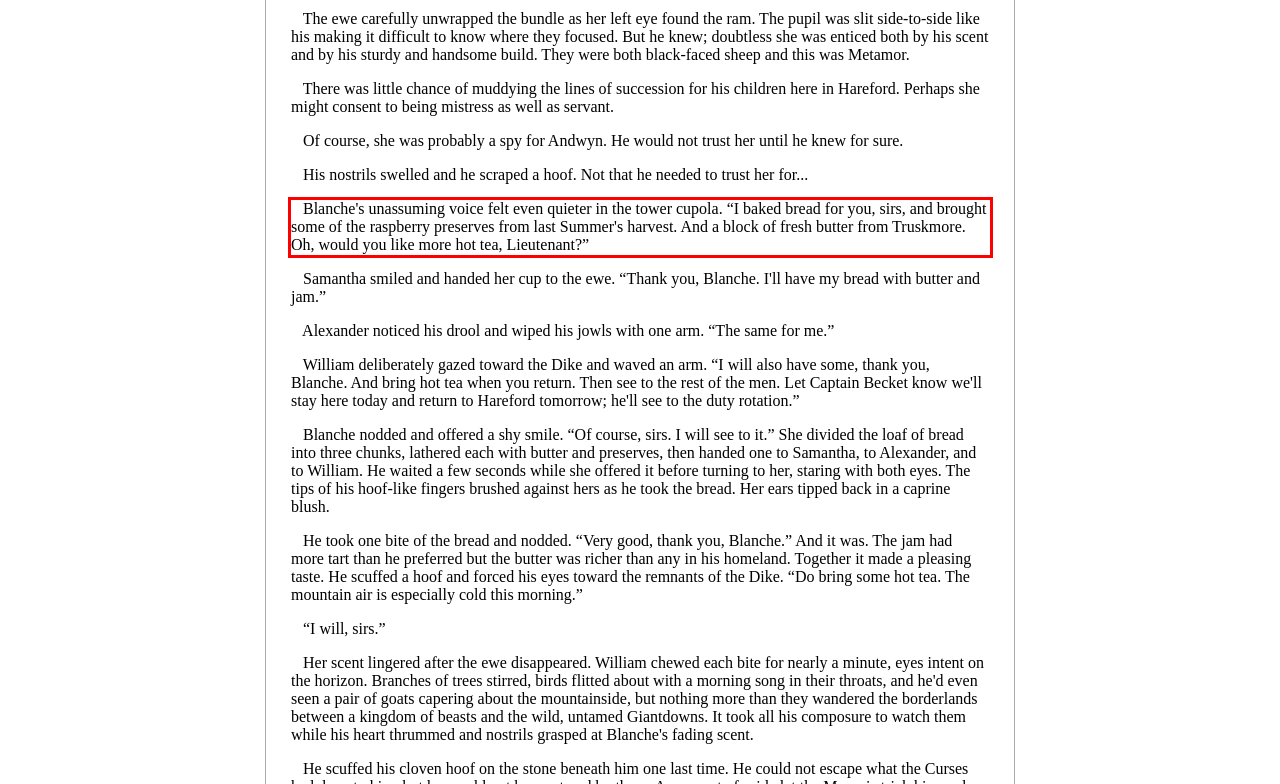Using the provided screenshot of a webpage, recognize the text inside the red rectangle bounding box by performing OCR.

Blanche's unassuming voice felt even quieter in the tower cupola. “I baked bread for you, sirs, and brought some of the raspberry preserves from last Summer's harvest. And a block of fresh butter from Truskmore. Oh, would you like more hot tea, Lieutenant?”